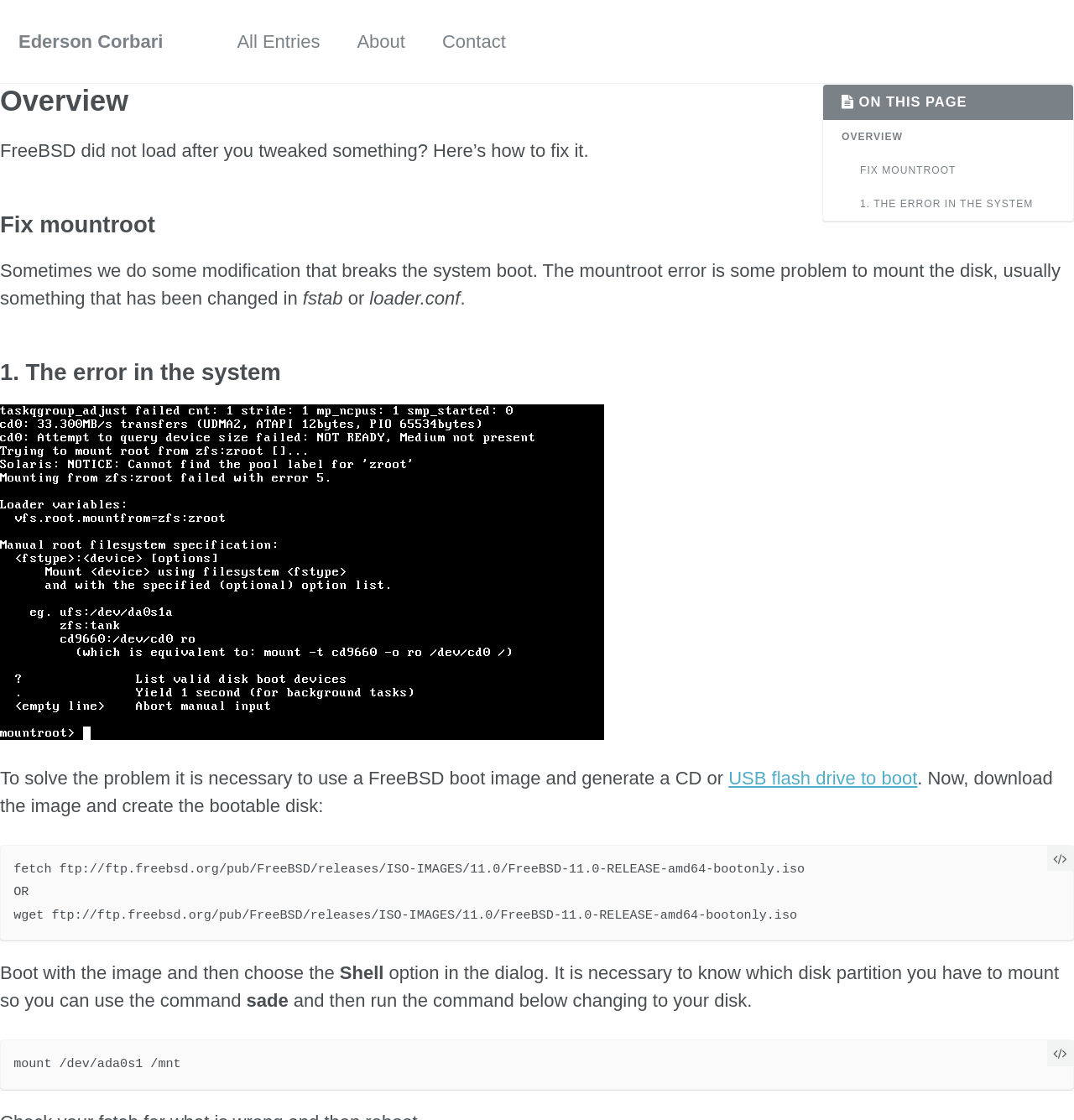Pinpoint the bounding box coordinates of the clickable element to carry out the following instruction: "Click on the 'About' link."

[0.332, 0.016, 0.377, 0.058]